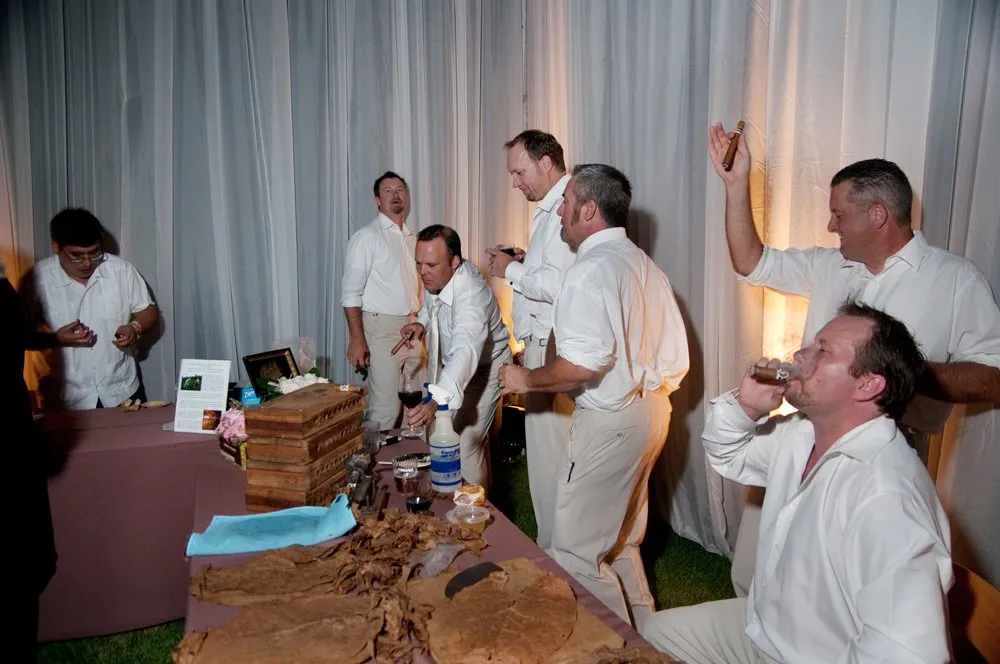Reply to the question with a single word or phrase:
What is the atmosphere of the scene?

Camaraderie and celebration